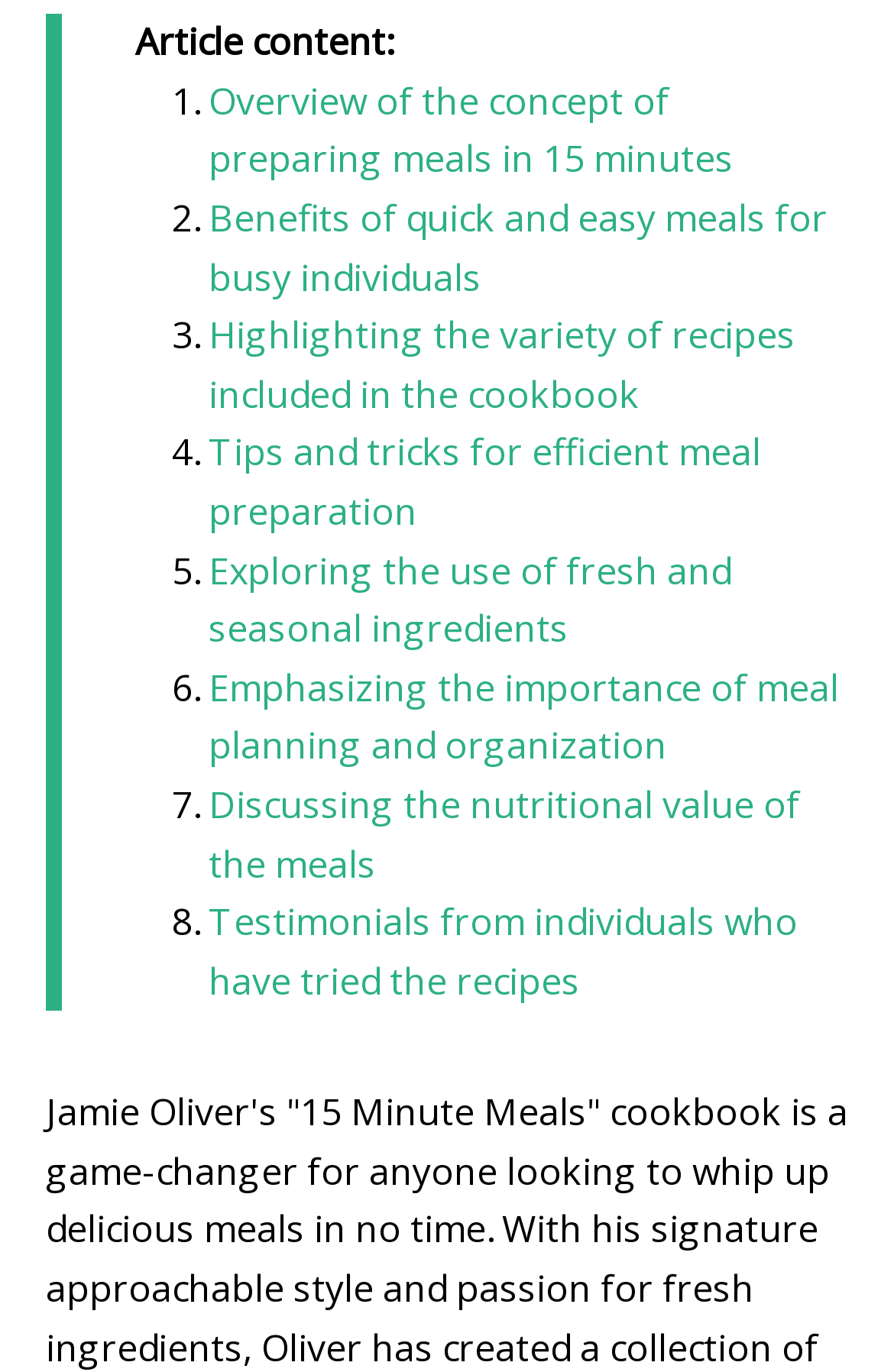Locate the bounding box coordinates of the clickable area needed to fulfill the instruction: "Explore the variety of recipes included in the cookbook".

[0.233, 0.226, 0.89, 0.305]